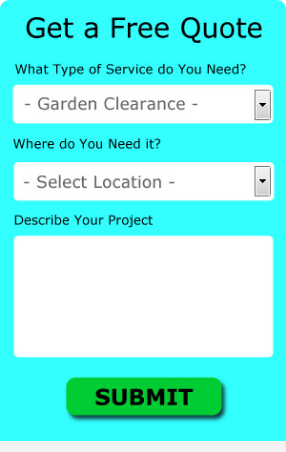Please examine the image and provide a detailed answer to the question: What is the purpose of the text area?

The purpose of the text area labeled 'Describe Your Project' is to allow users to provide additional information or specific requirements about their gardening project, enabling the service provider to better understand their needs and provide a more accurate quote.